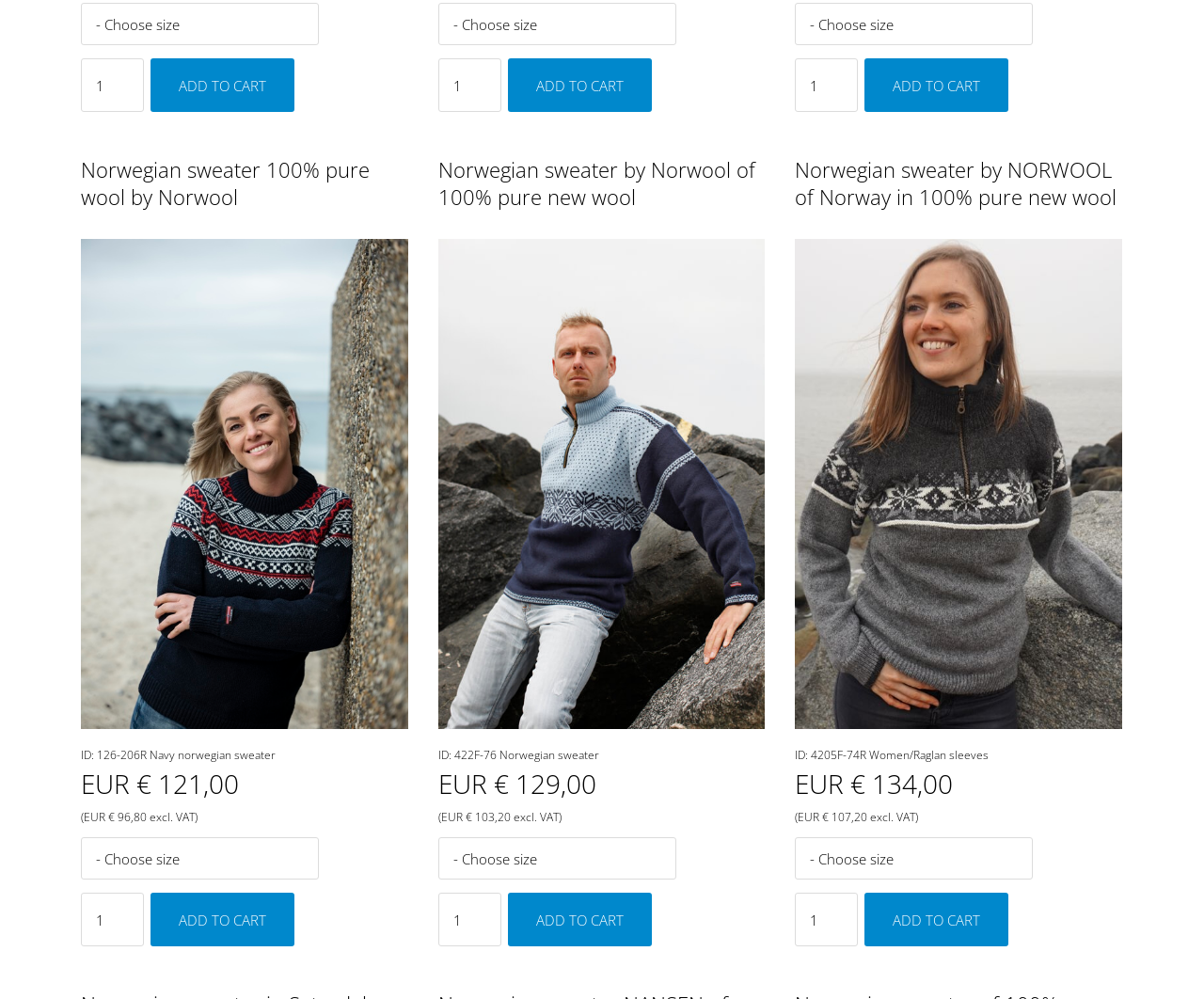What is the material of the sweaters?
Use the screenshot to answer the question with a single word or phrase.

100% pure new wool